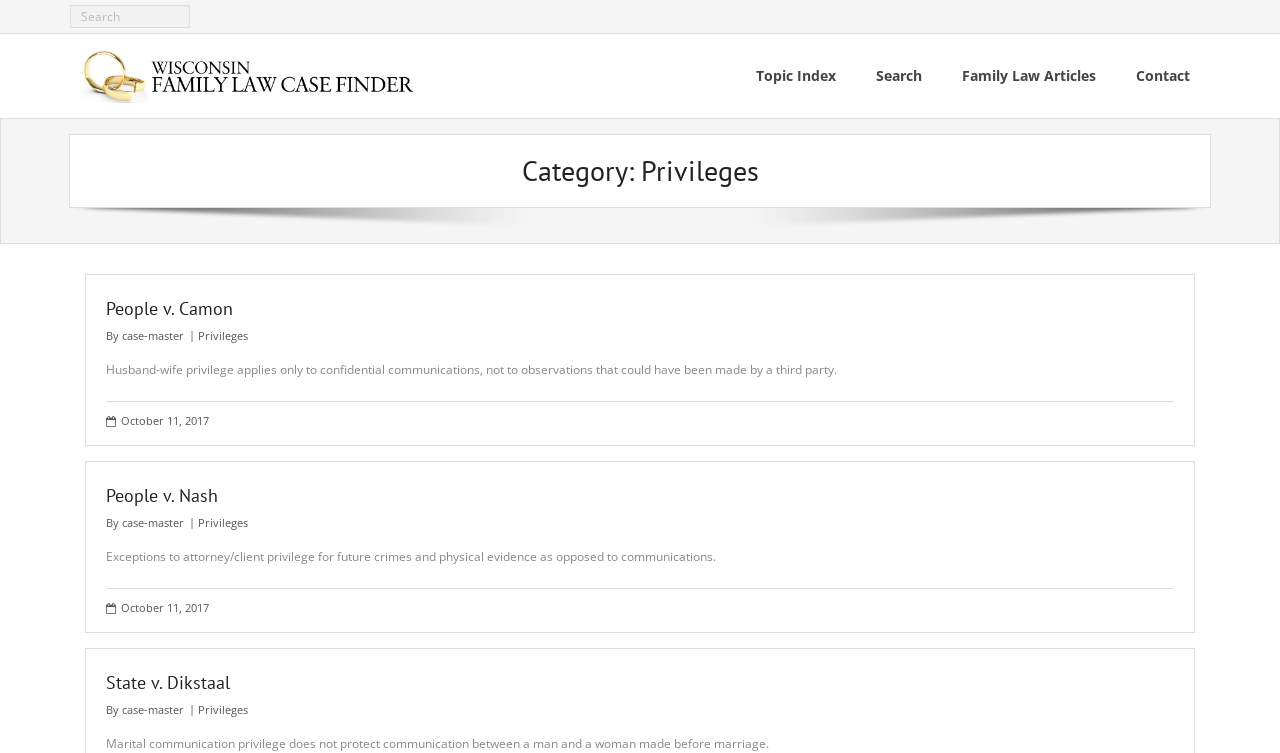Identify the bounding box coordinates of the element that should be clicked to fulfill this task: "Go to Wisconsin Family Law Case Finder homepage". The coordinates should be provided as four float numbers between 0 and 1, i.e., [left, top, right, bottom].

[0.062, 0.065, 0.344, 0.137]